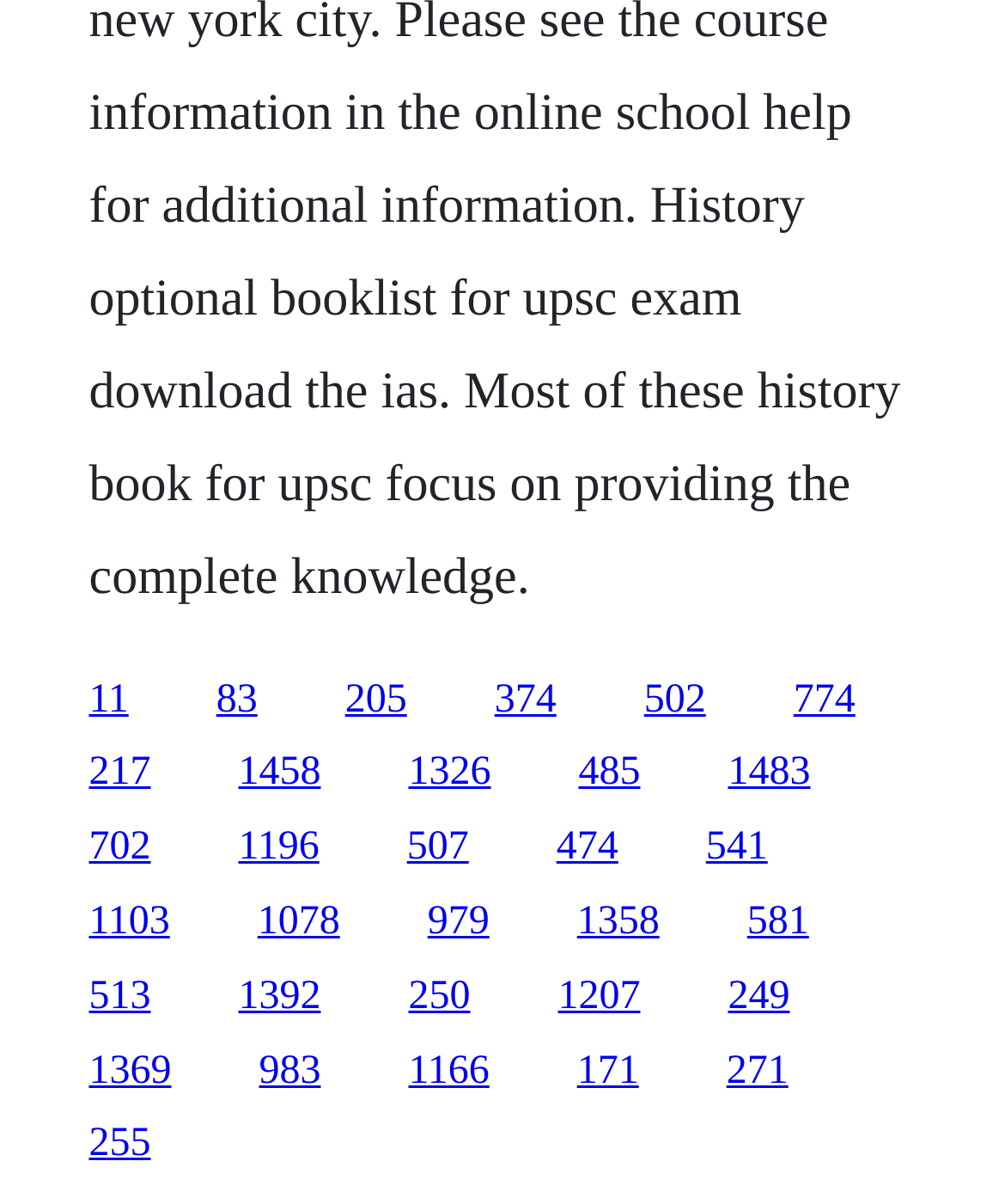What is the horizontal position of the last link?
Please craft a detailed and exhaustive response to the question.

I looked at the x1 coordinate of the last link element, which is 0.088, indicating its horizontal position on the webpage.